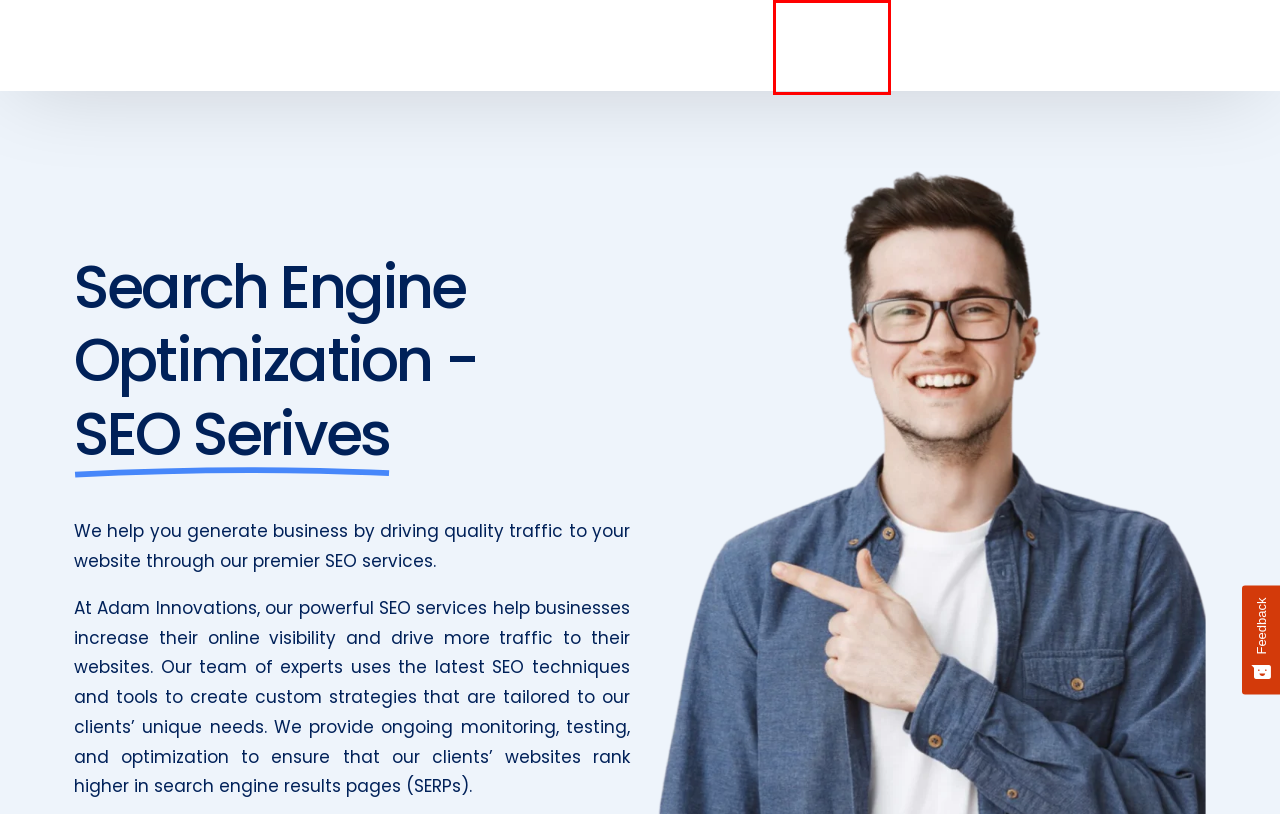Look at the screenshot of a webpage that includes a red bounding box around a UI element. Select the most appropriate webpage description that matches the page seen after clicking the highlighted element. Here are the candidates:
A. Services - Digital Marketing and Web Development services
B. About us - Web Development & Digital Marketing Agency
C. Top PPC Services | Pay Per Click Marketing Agency India
D. Best Social Media Marketing Agency | SMM Services Company
E. Blogs - Search Engine Optmization (SEO) | Digital Marketing
F. Social Media Marketing Packages (SMM) - Adam Innovations
G. Mobile App Development - Adam Innovations
H. Web Development Company in India - Adam Innovations

A